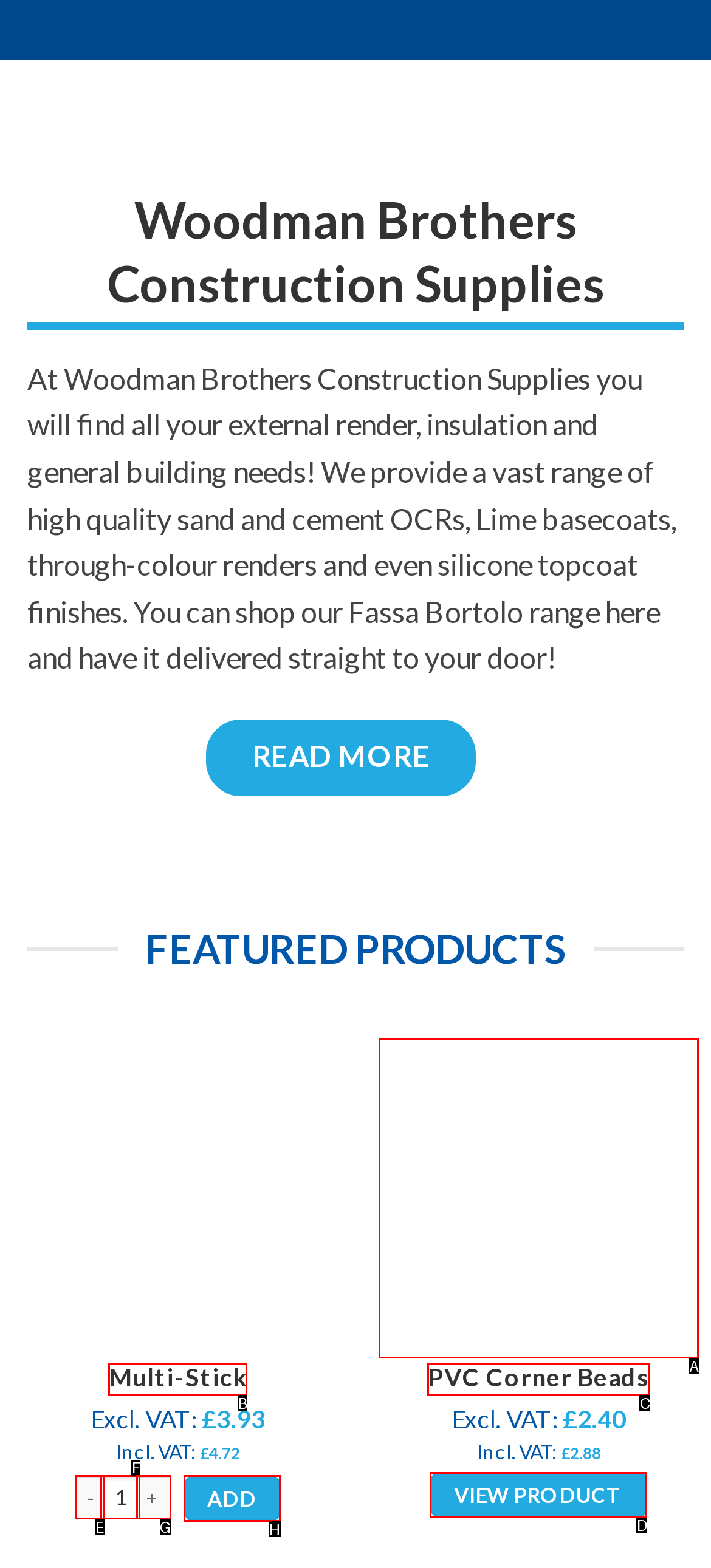Choose the letter that corresponds to the correct button to accomplish the task: Click the VIEW PRODUCT link
Reply with the letter of the correct selection only.

D